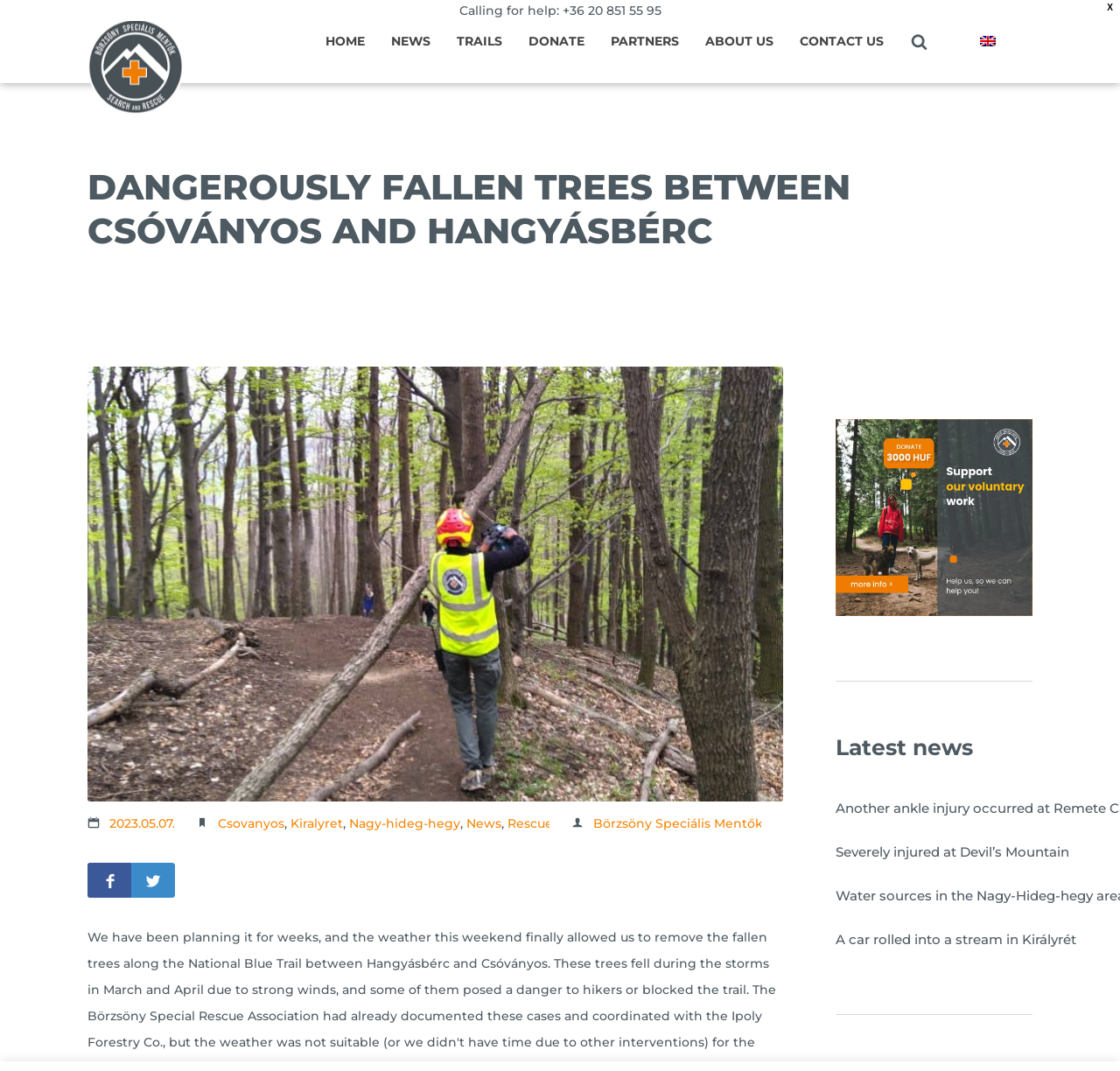Using the elements shown in the image, answer the question comprehensively: What is the language of the donate widget?

I found the language of the donate widget by looking at the link element with the content 'BSM donate (Widget) #1 (English)' which is located at the bottom of the webpage.